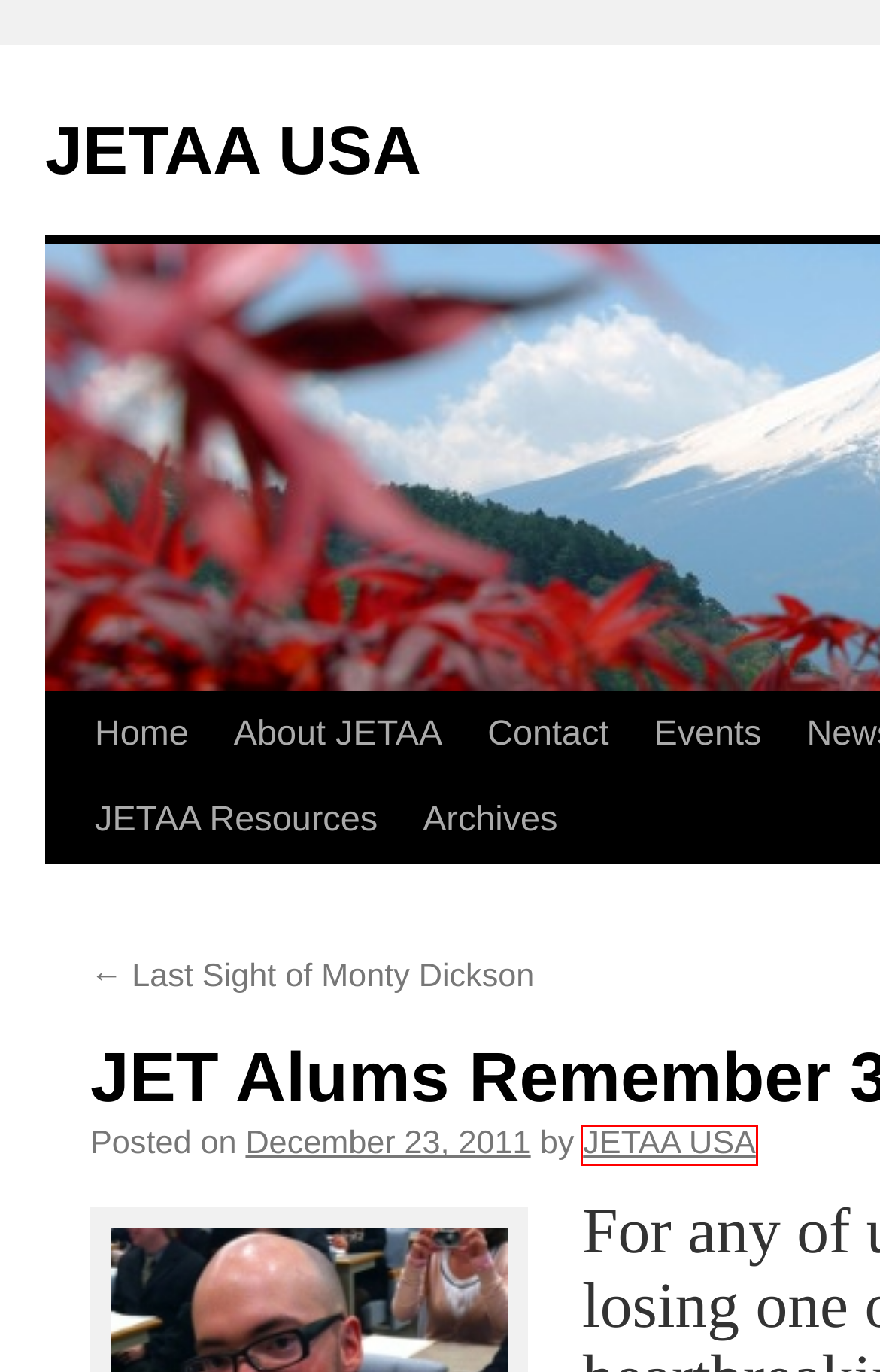Given a webpage screenshot with a red bounding box around a particular element, identify the best description of the new webpage that will appear after clicking on the element inside the red bounding box. Here are the candidates:
A. Events | JETAA USA
B. Last Sight of Monty Dickson | JETAA USA
C. JETAA USA | JETAA USA
D. Conferences | JETAA USA
E. Newsletter | JETAA USA
F. JETAA USA | Bringing Japan Home
G. Contact | JETAA USA
H. JQ Magazine – JETwit.com

C